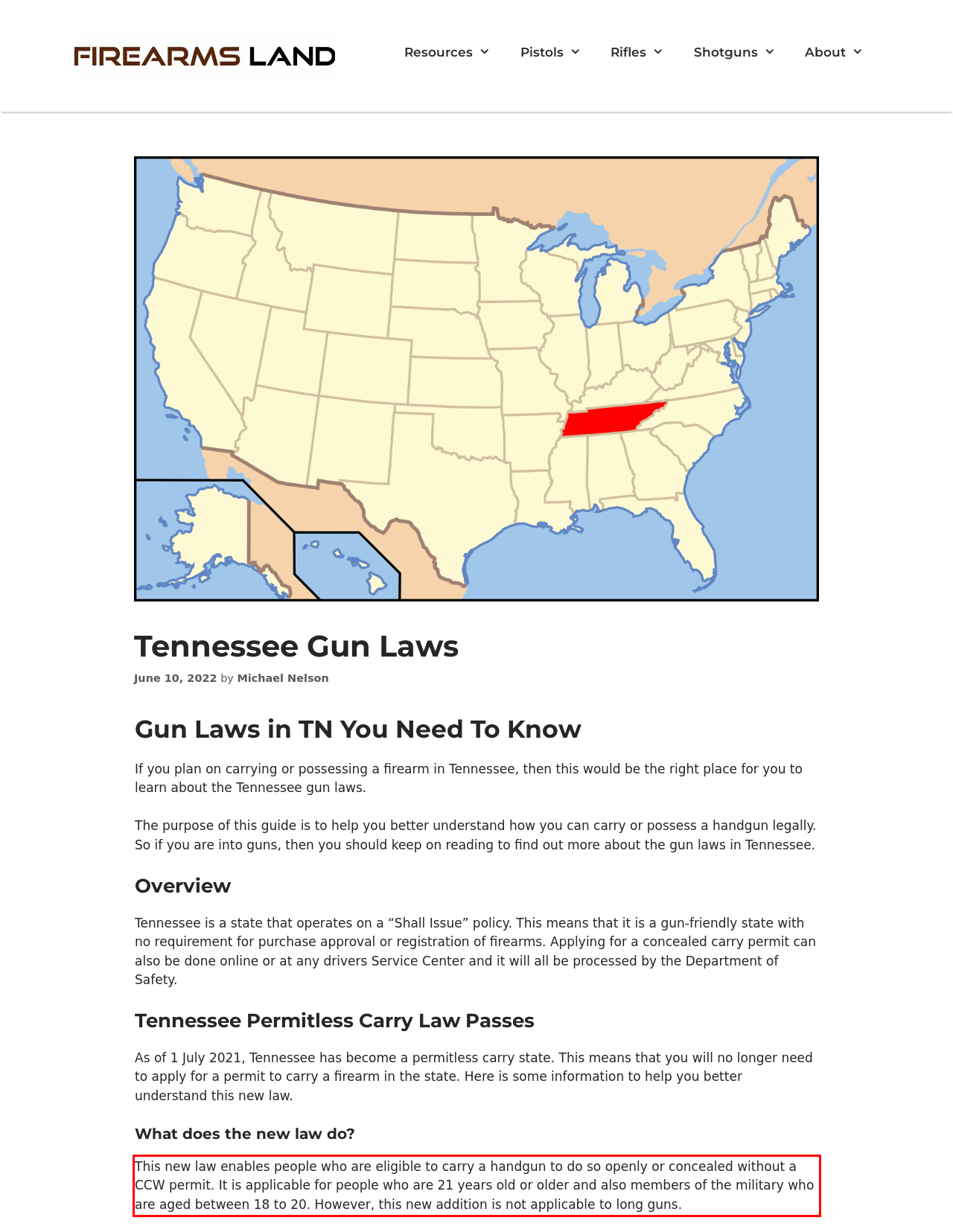Inspect the webpage screenshot that has a red bounding box and use OCR technology to read and display the text inside the red bounding box.

This new law enables people who are eligible to carry a handgun to do so openly or concealed without a CCW permit. It is applicable for people who are 21 years old or older and also members of the military who are aged between 18 to 20. However, this new addition is not applicable to long guns.